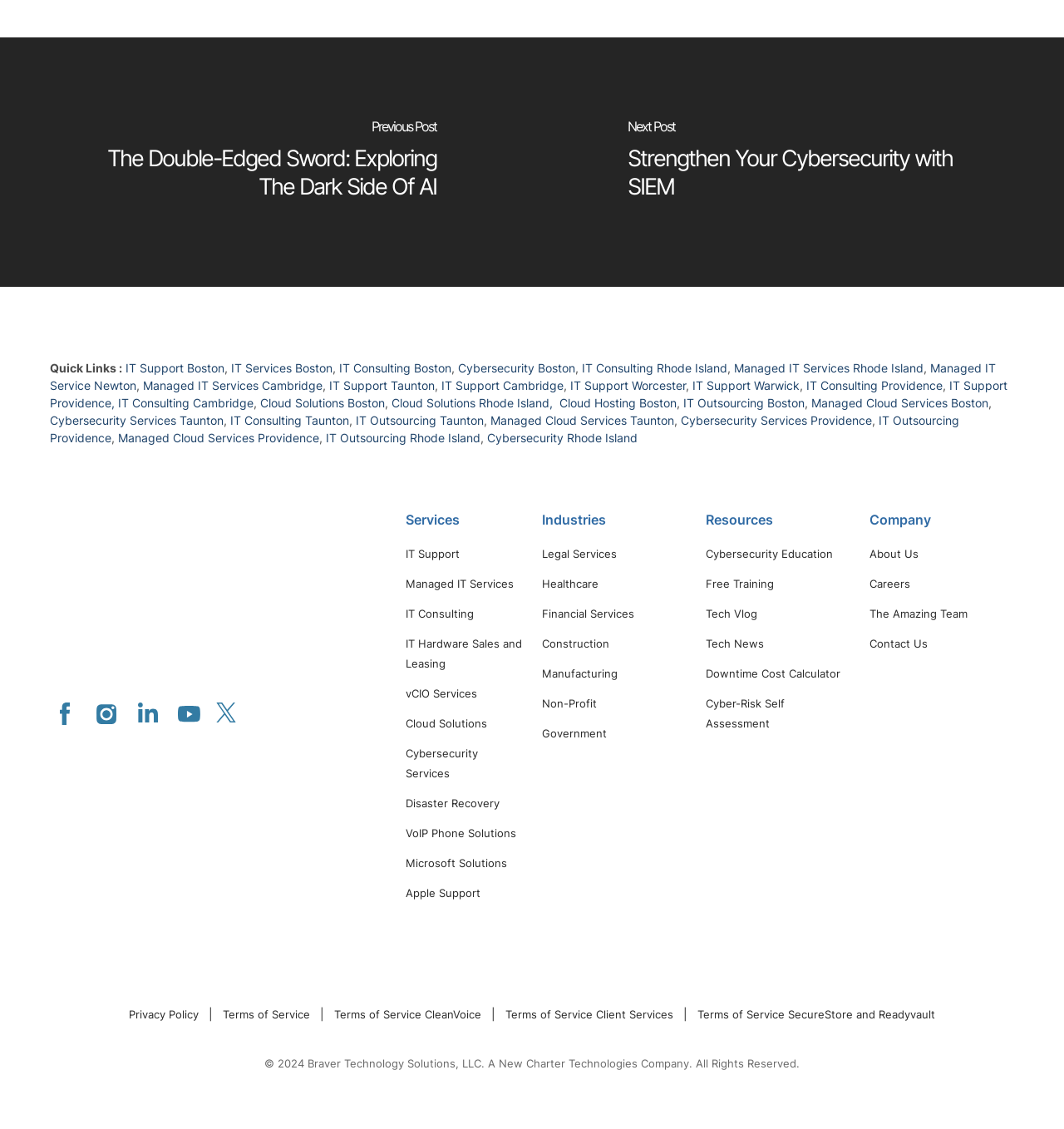Please answer the following question using a single word or phrase: 
What is the main category of services offered?

IT services